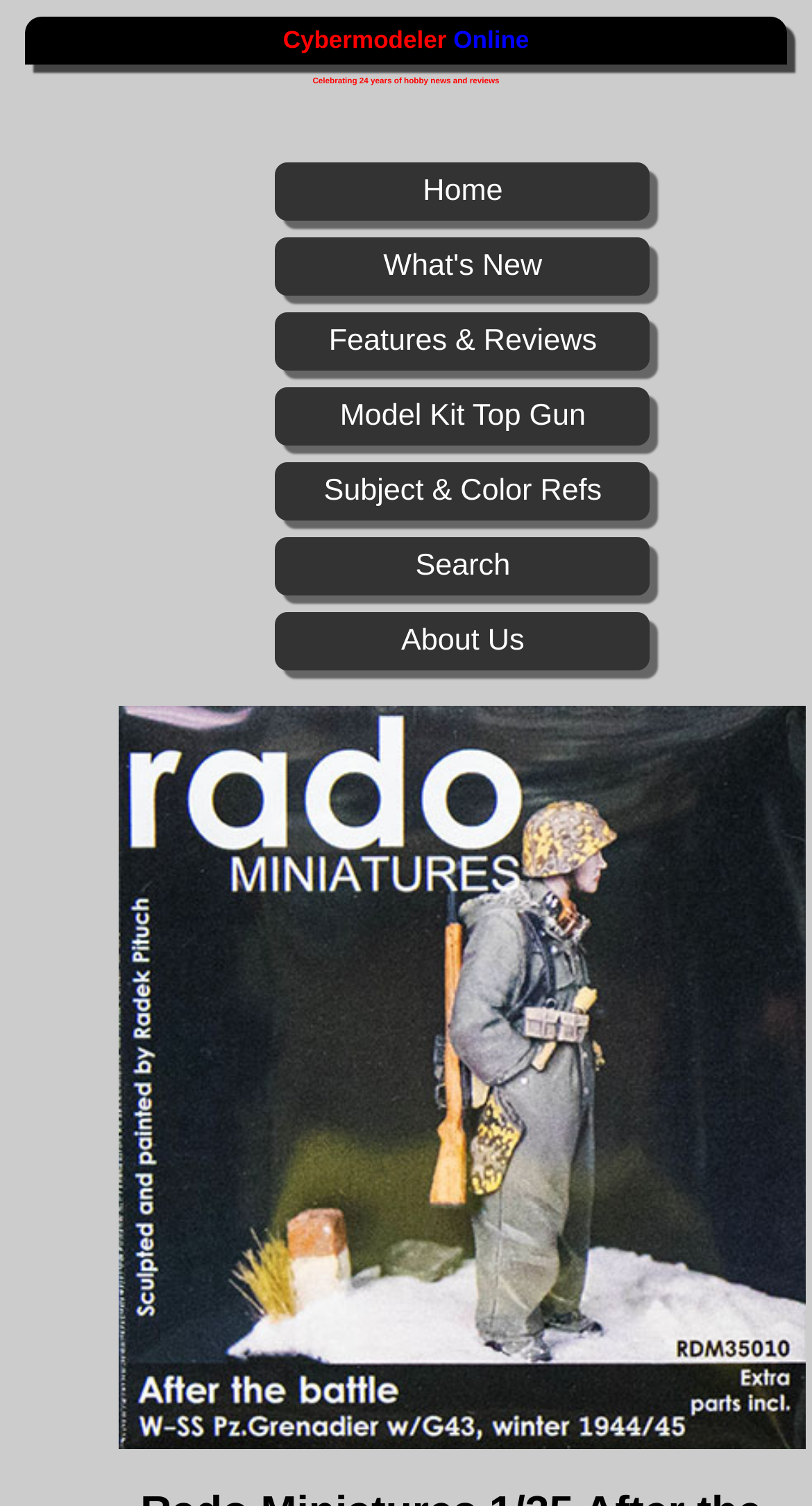What is the position of the image on the webpage?
Refer to the screenshot and respond with a concise word or phrase.

Below the navigation menu